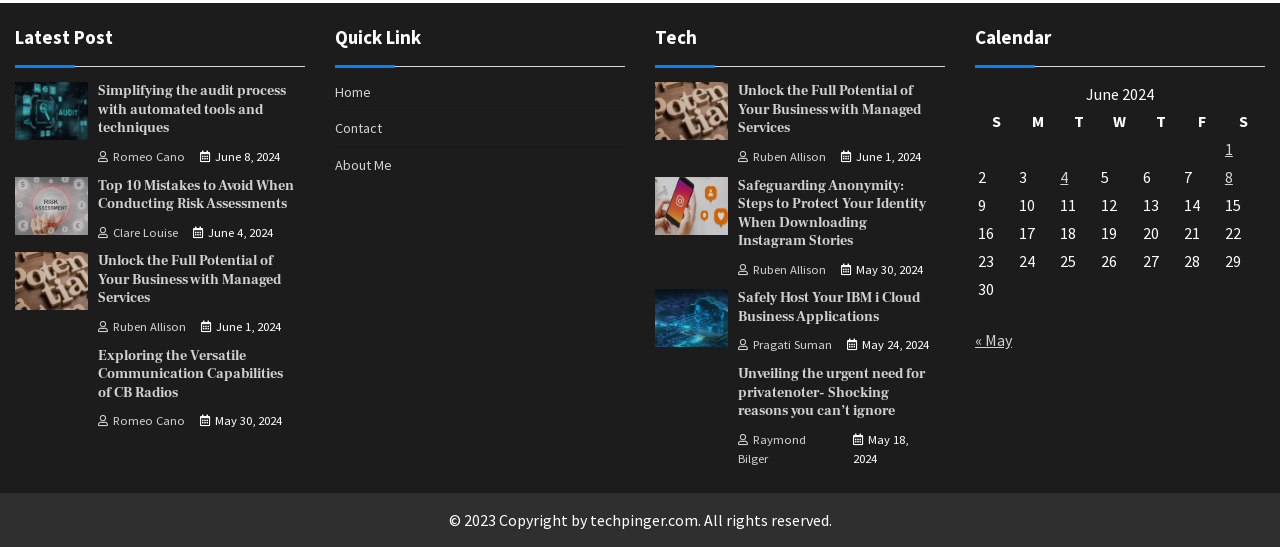Please find the bounding box coordinates of the element that you should click to achieve the following instruction: "Explore the 'Tech' section". The coordinates should be presented as four float numbers between 0 and 1: [left, top, right, bottom].

[0.512, 0.042, 0.738, 0.123]